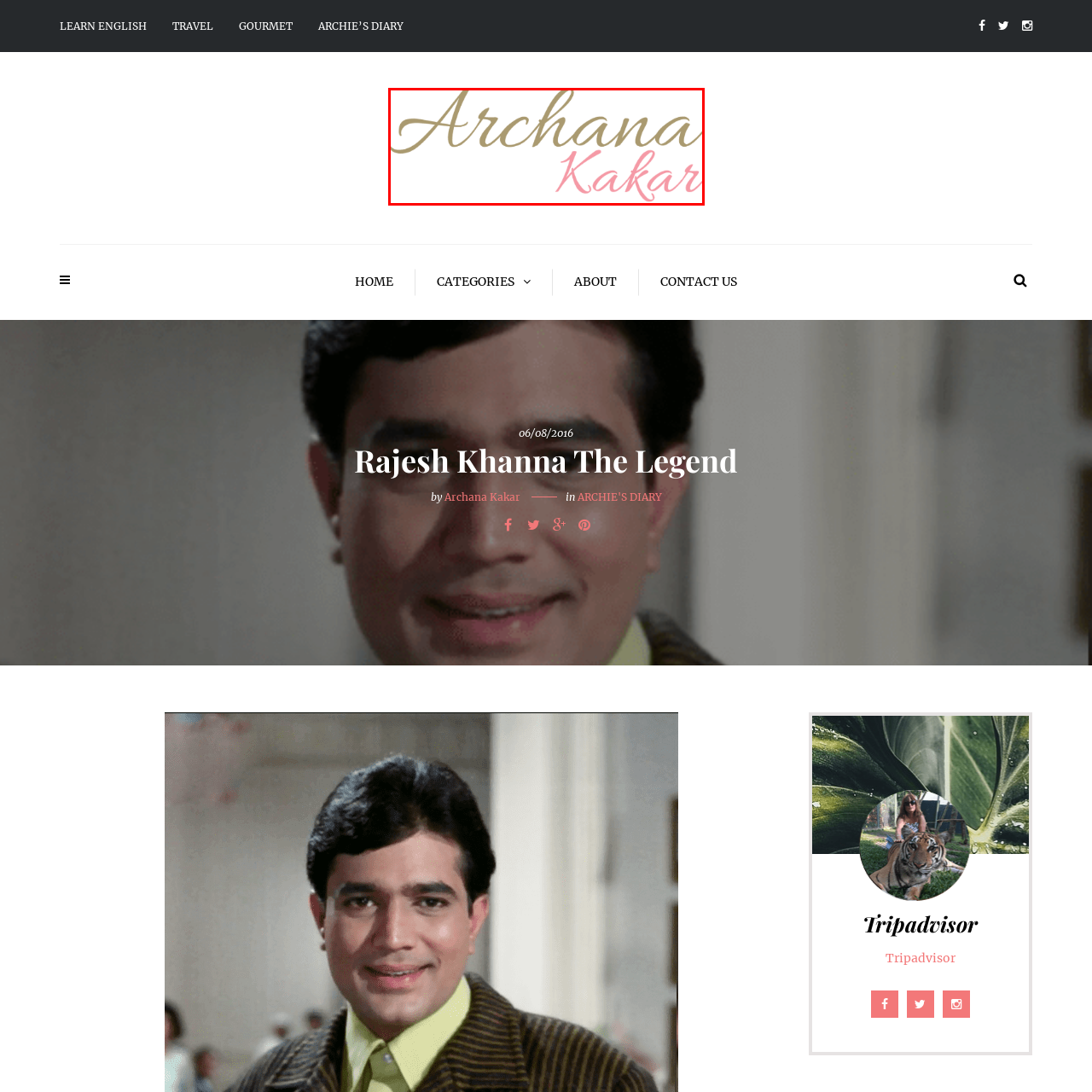Elaborate on the scene depicted within the red bounding box in the image.

The image features the elegant and stylized name "Archana Kakar," combining a sophisticated typography that emphasizes both elegance and artistry. The use of varying colors—golden tones for "Archana" and soft pink for "Kakar"—highlights a distinct separation between the two parts of the name, creating a visually appealing contrast. This artistic representation suggests a strong identity, possibly associated with creativity and uniqueness, likely reflecting Archana Kakar's brand or persona in a professional or artistic context. The overall design is inviting and suggests a personalized touch, making it suitable for various applications such as personal branding, creative projects, or promotional materials.